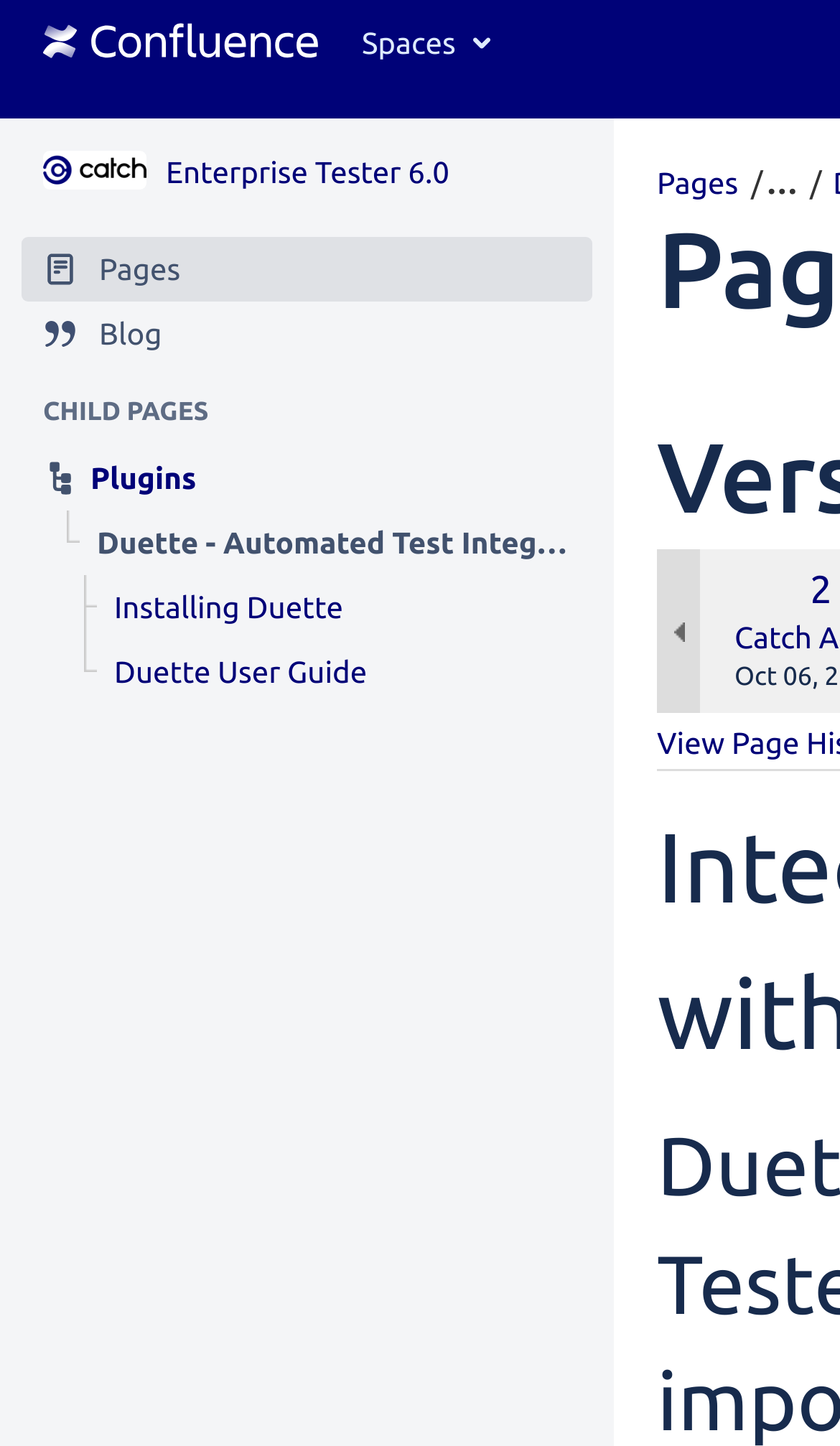Identify the bounding box for the UI element specified in this description: "…". The coordinates must be four float numbers between 0 and 1, formatted as [left, top, right, bottom].

[0.879, 0.111, 0.949, 0.141]